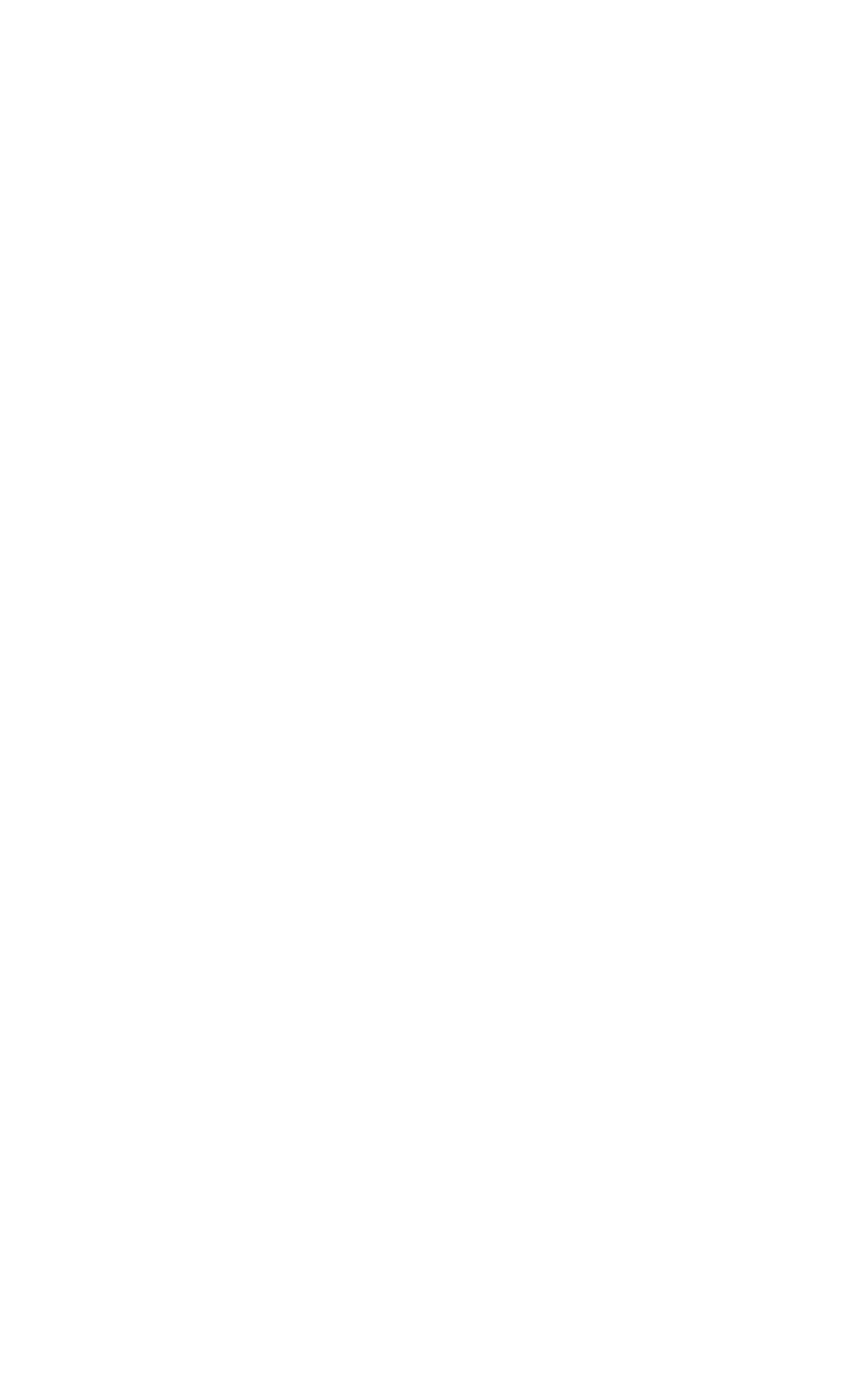Highlight the bounding box coordinates of the element that should be clicked to carry out the following instruction: "Learn more about Abidoza". The coordinates must be given as four float numbers ranging from 0 to 1, i.e., [left, top, right, bottom].

[0.651, 0.95, 0.795, 0.979]